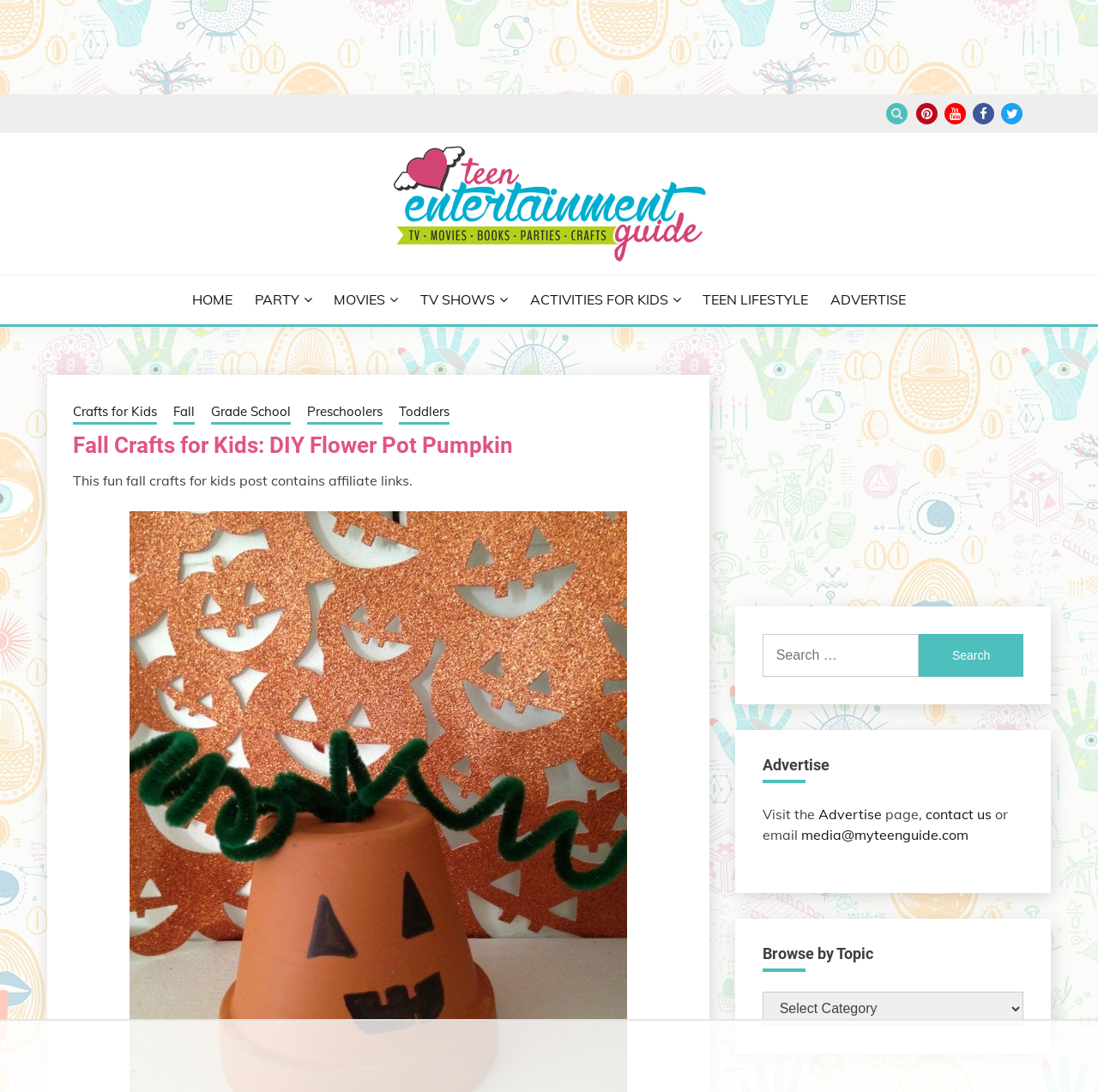What is the purpose of the search box?
Using the visual information, respond with a single word or phrase.

To search the website